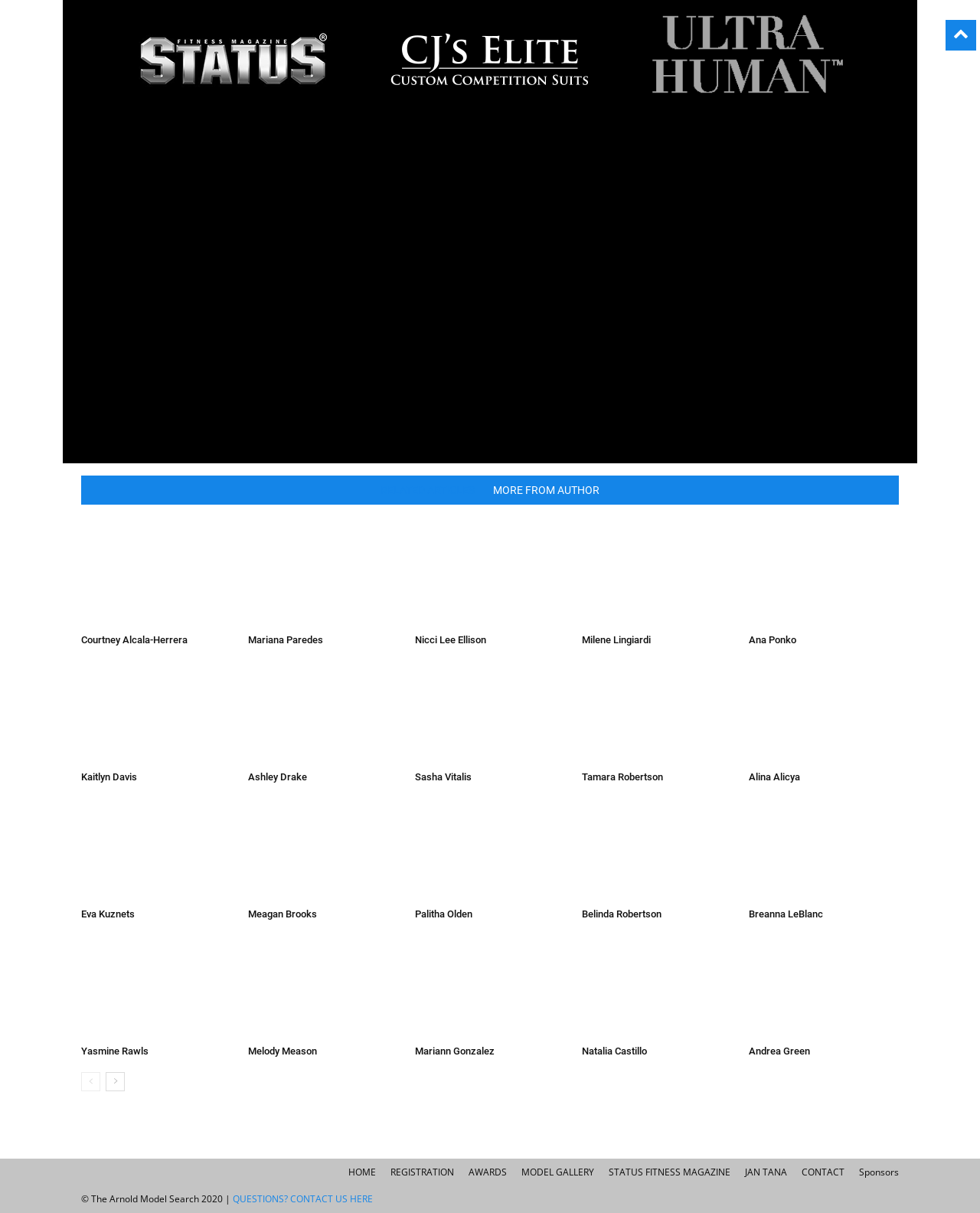Can you find the bounding box coordinates for the UI element given this description: "QUESTIONS? CONTACT US HERE"? Provide the coordinates as four float numbers between 0 and 1: [left, top, right, bottom].

[0.238, 0.952, 0.38, 0.963]